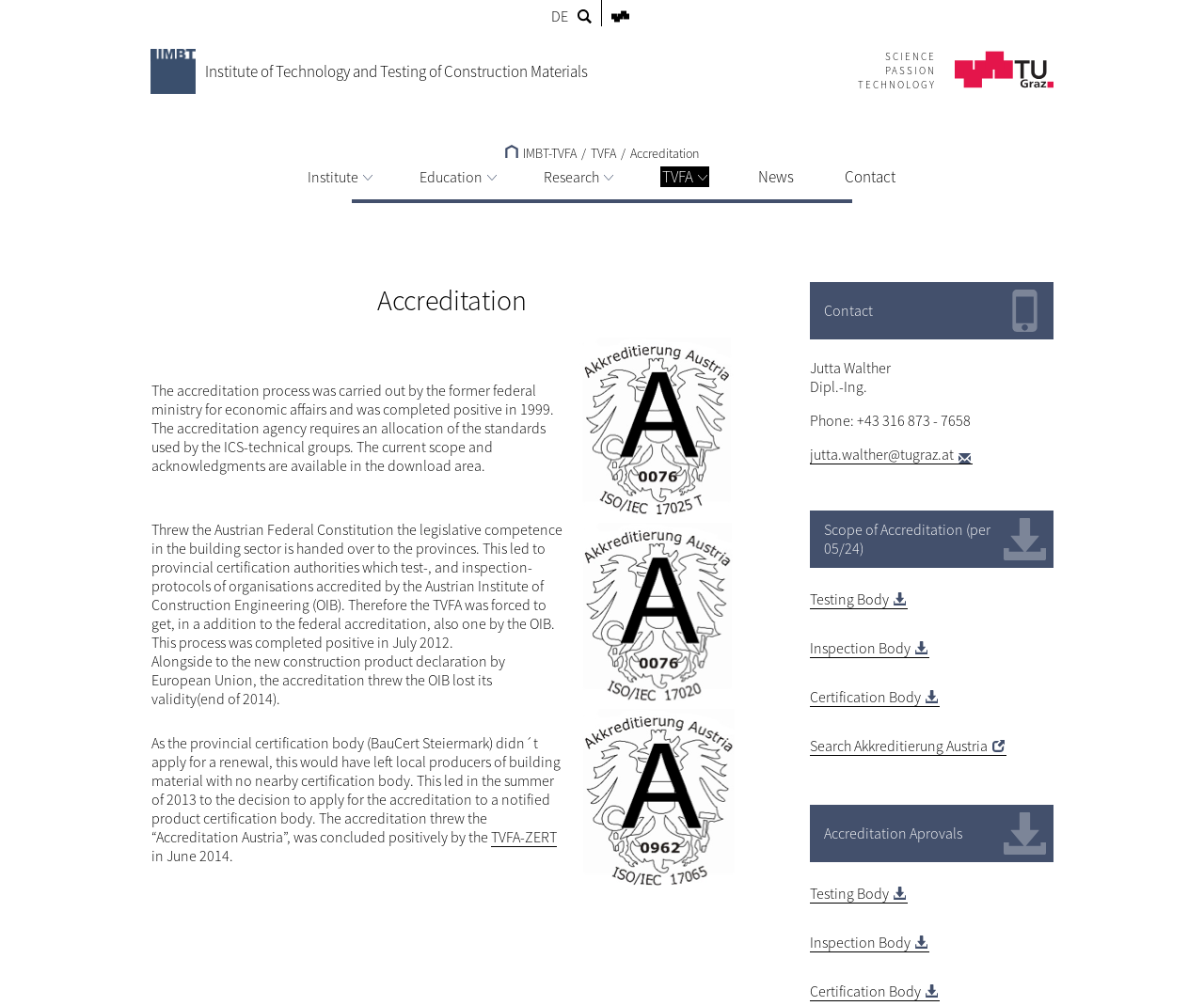What is the accreditation process about?
From the image, respond using a single word or phrase.

The accreditation process was carried out by the former federal ministry for economic affairs